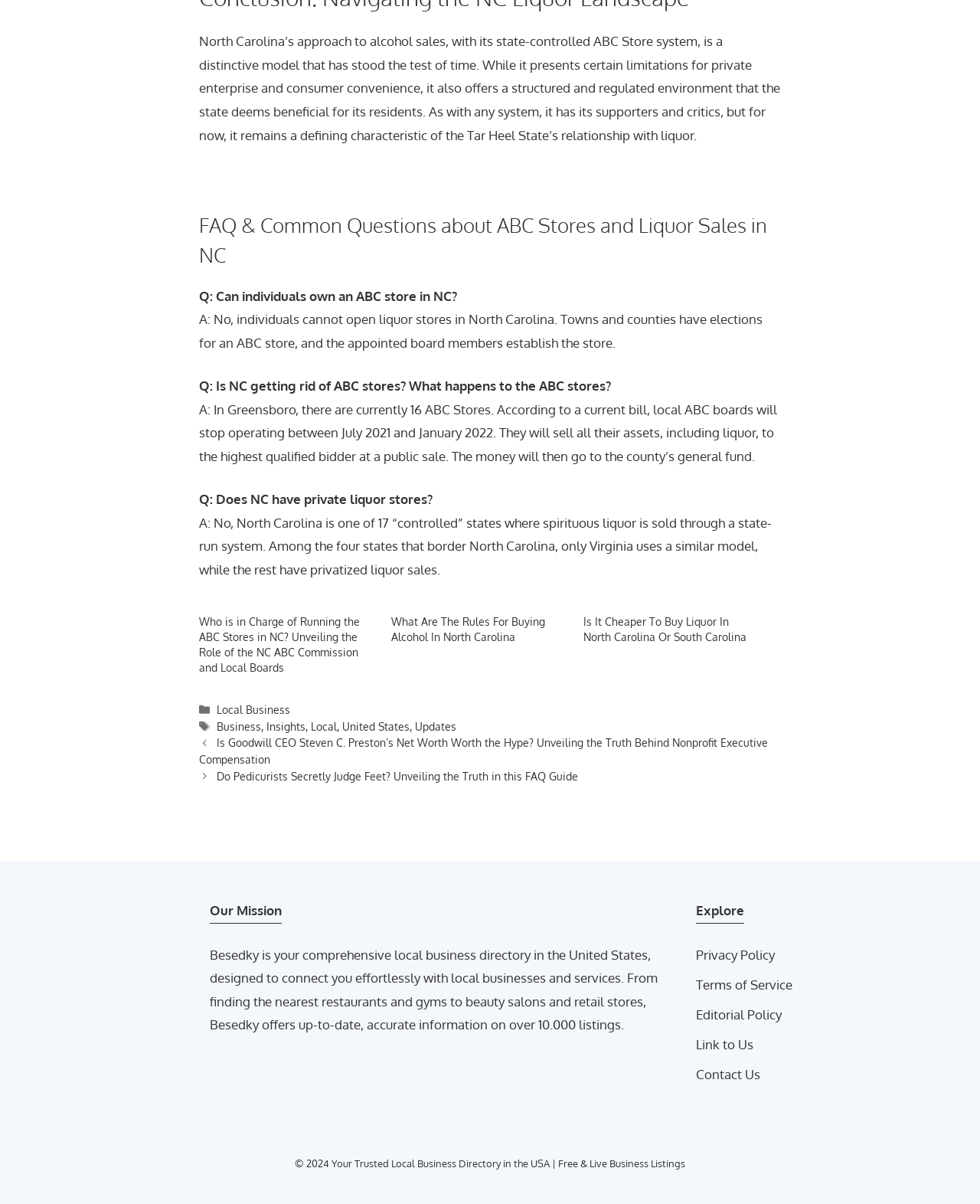Locate the UI element described by Corporate/ Partners in the provided webpage screenshot. Return the bounding box coordinates in the format (top-left x, top-left y, bottom-right x, bottom-right y), ensuring all values are between 0 and 1.

None